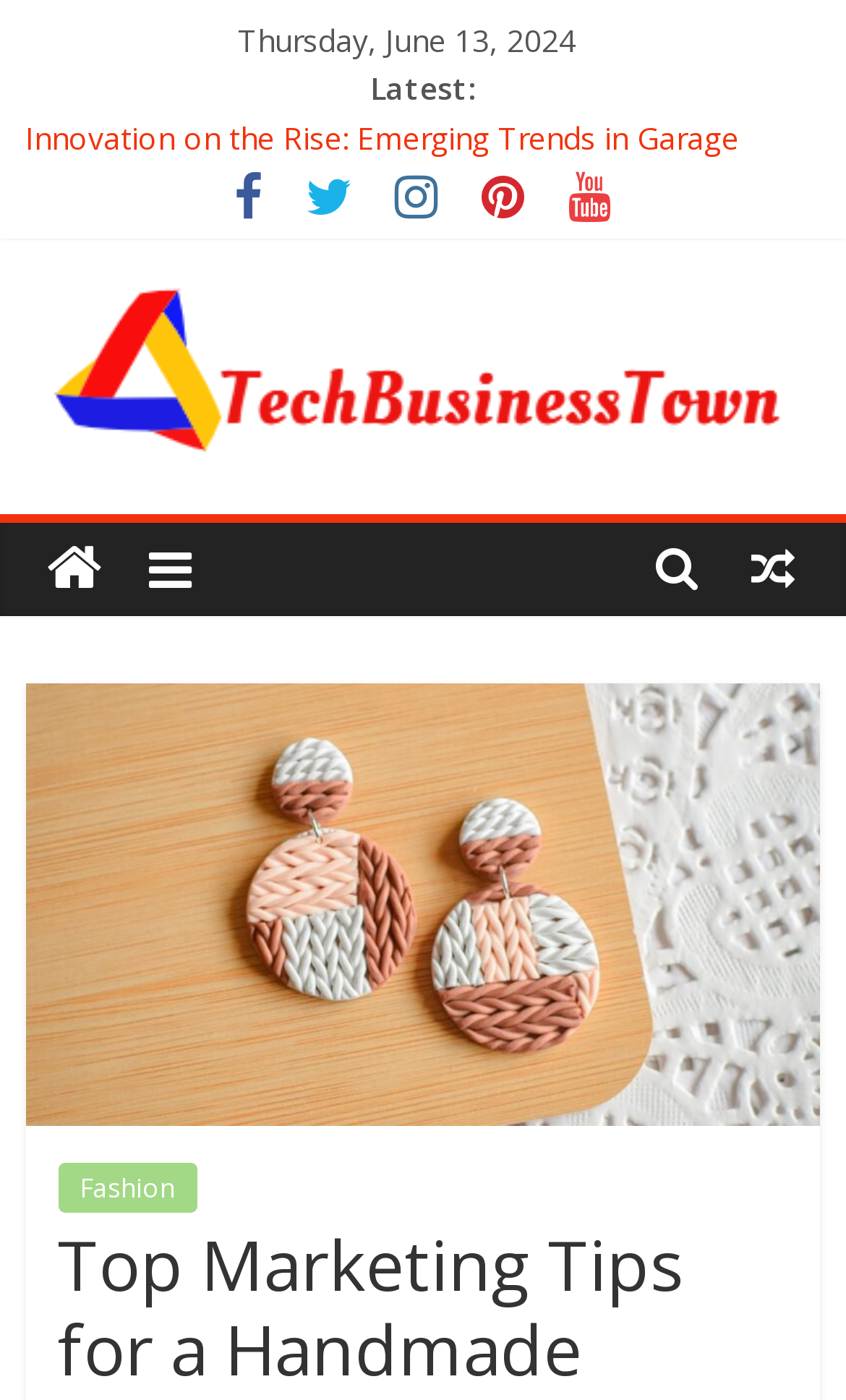Provide a brief response in the form of a single word or phrase:
What is the category of the link 'Jewelry'?

Fashion